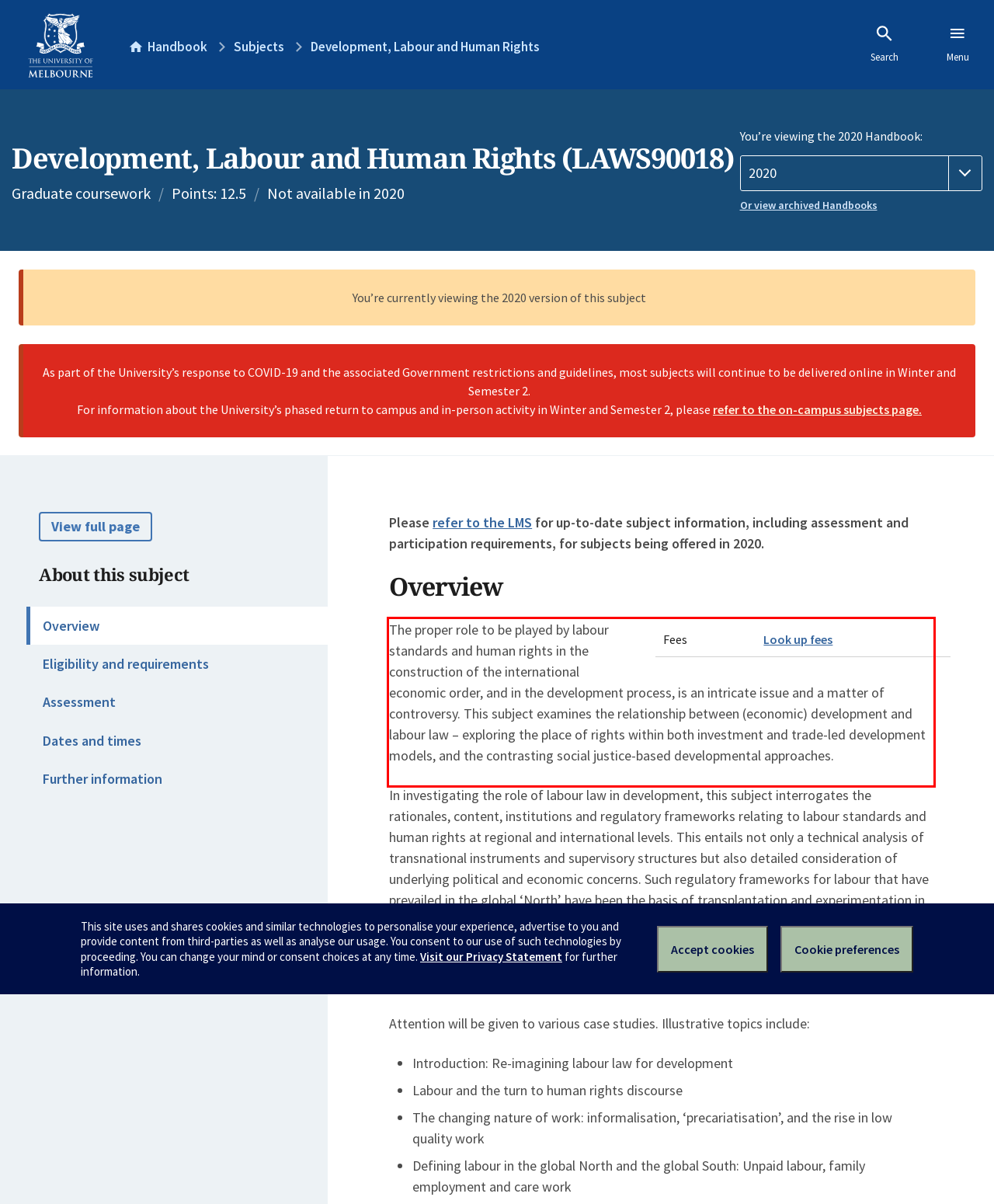Within the provided webpage screenshot, find the red rectangle bounding box and perform OCR to obtain the text content.

The proper role to be played by labour standards and human rights in the construction of the international economic order, and in the development process, is an intricate issue and a matter of controversy. This subject examines the relationship between (economic) development and labour law – exploring the place of rights within both investment and trade-led development models, and the contrasting social justice-based developmental approaches.